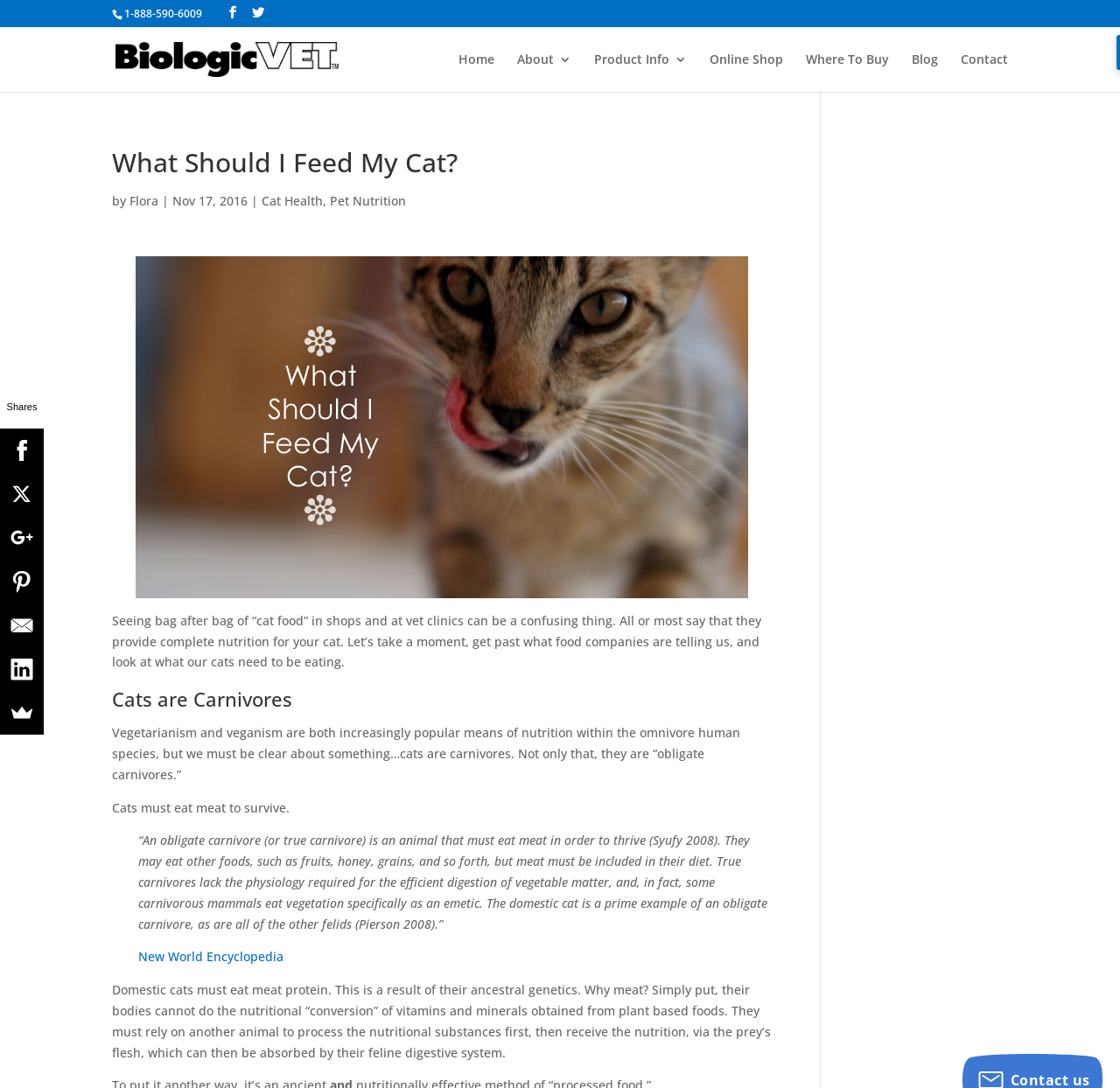Identify the main title of the webpage and generate its text content.

What Should I Feed My Cat?